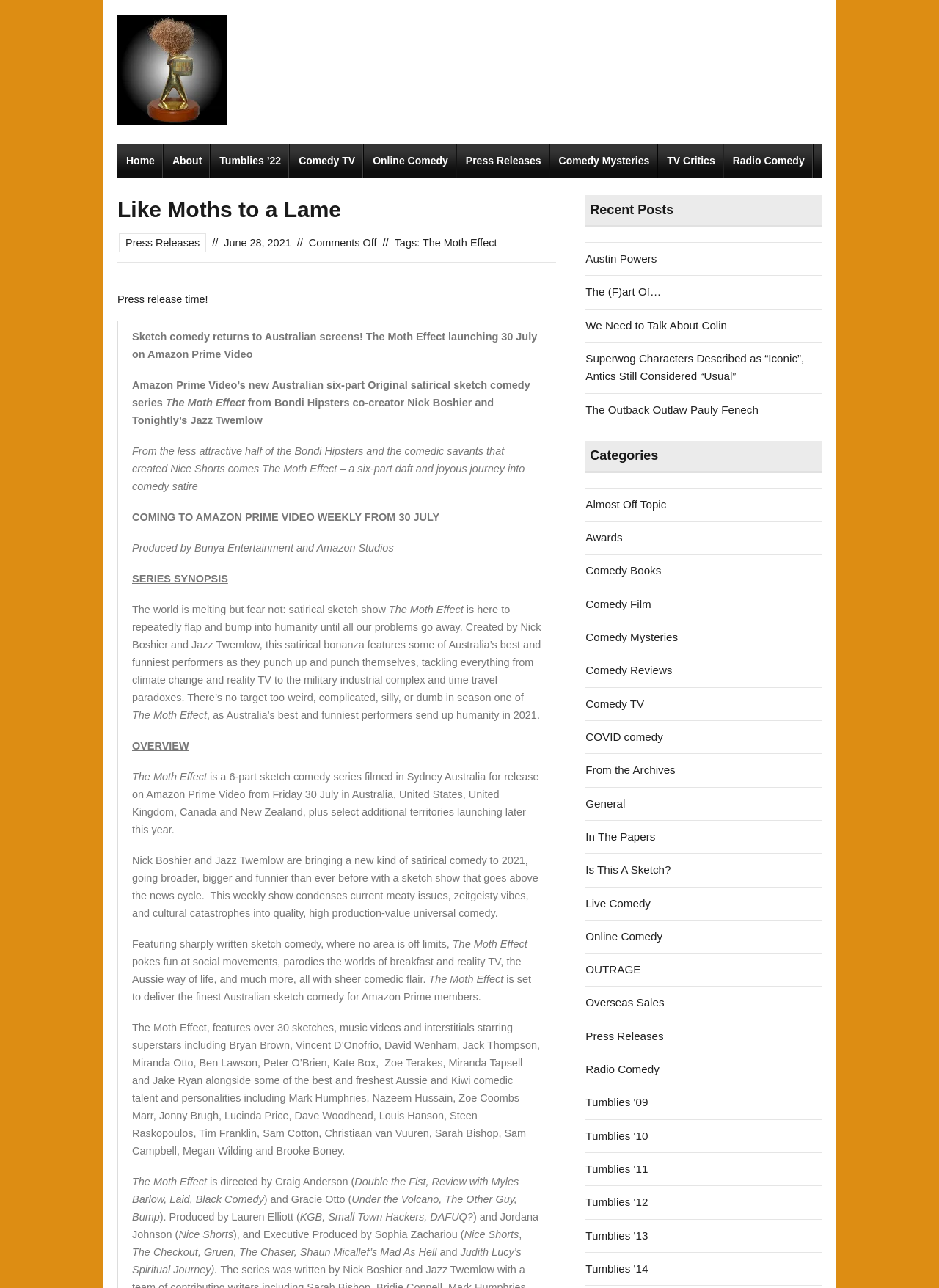How many sketches, music videos, and interstitials are featured in The Moth Effect?
Refer to the image and provide a concise answer in one word or phrase.

over 30